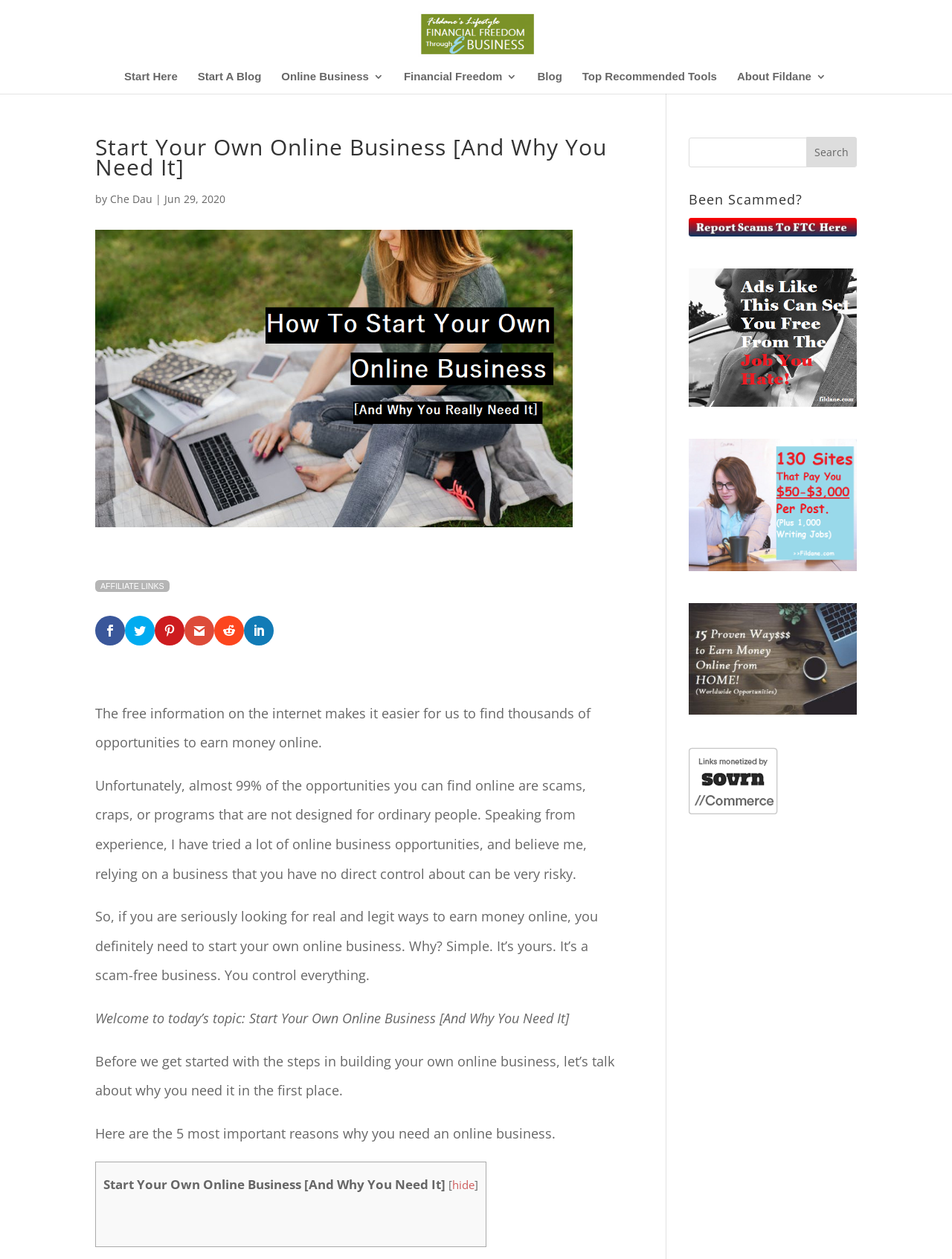Can you specify the bounding box coordinates of the area that needs to be clicked to fulfill the following instruction: "Learn about financial freedom"?

[0.424, 0.057, 0.543, 0.074]